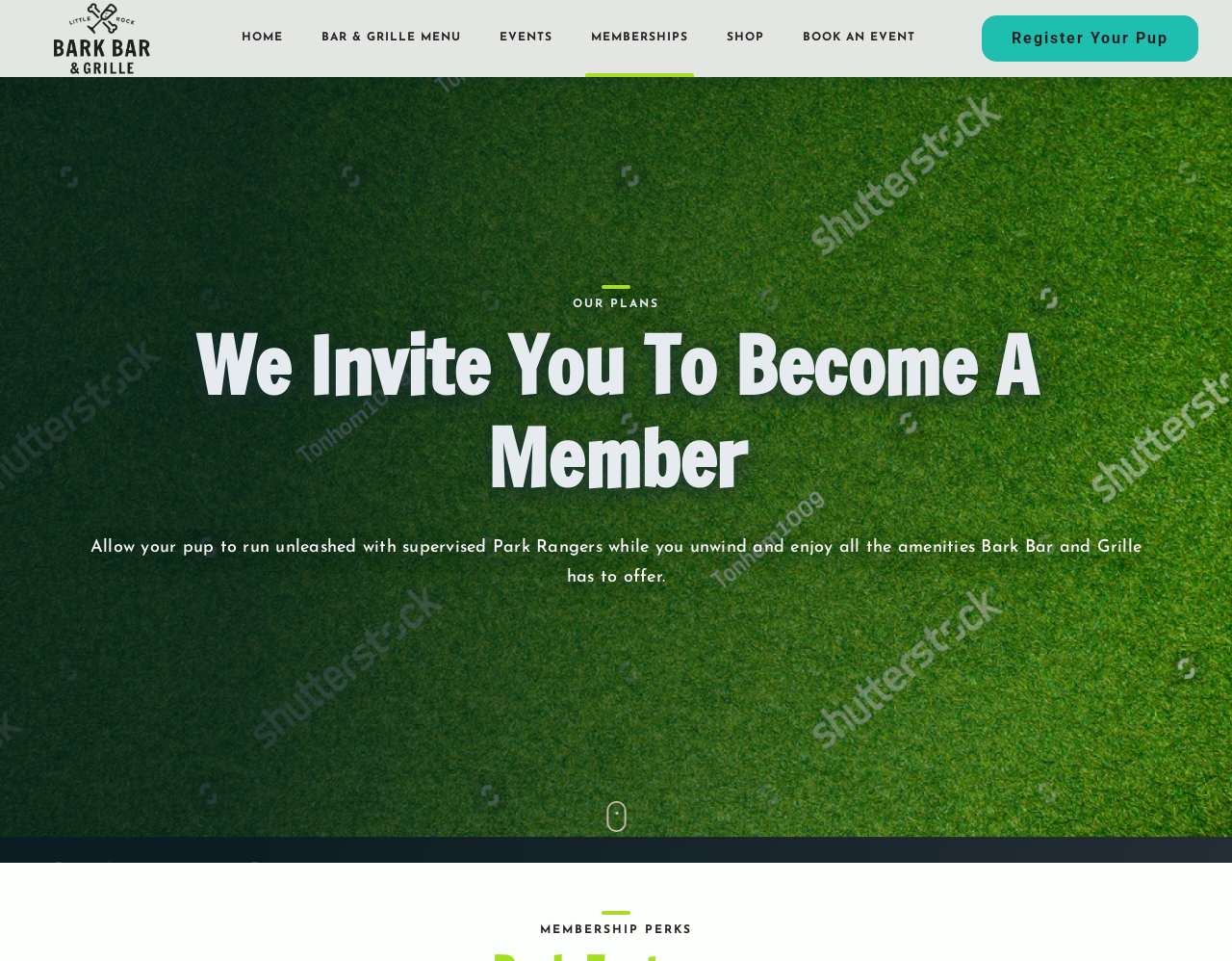Use a single word or phrase to respond to the question:
What is the last link on the page?

Register Your Pup